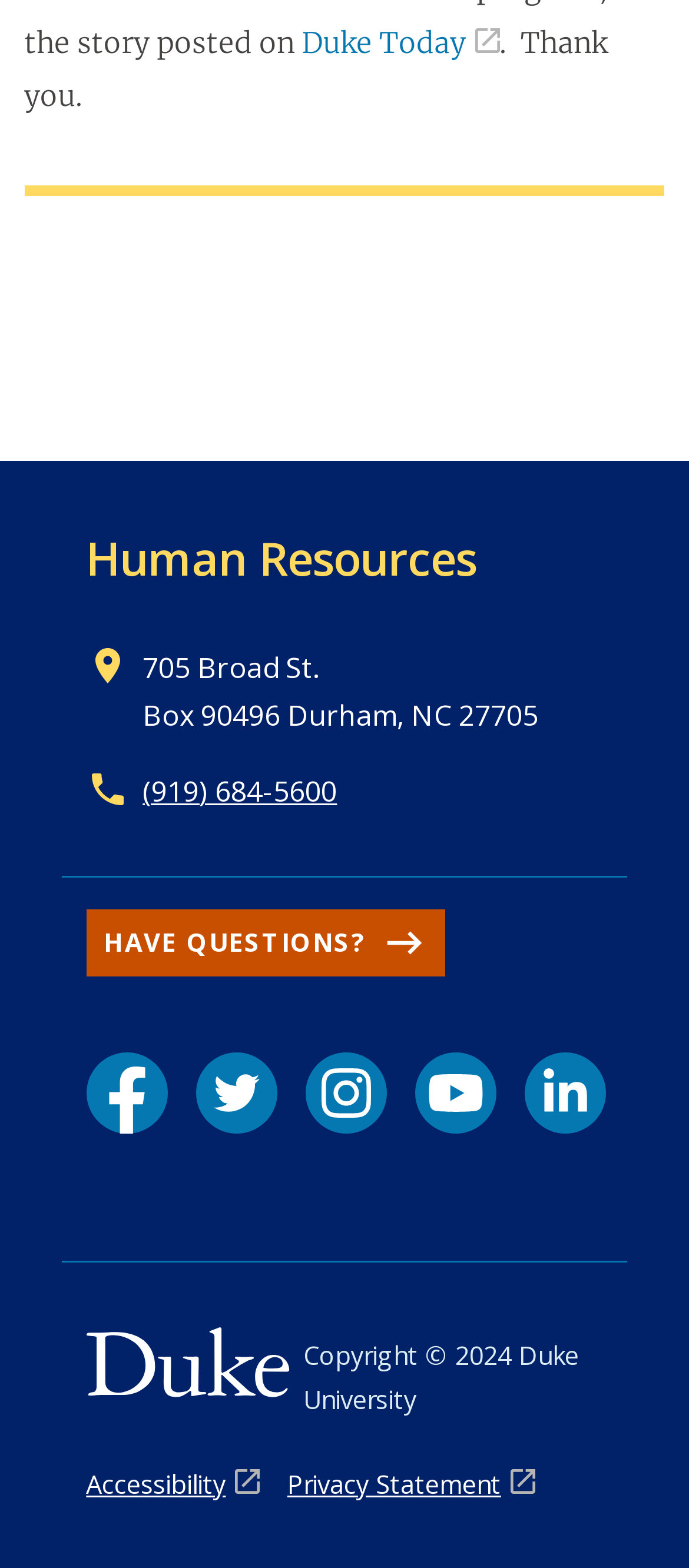Determine the bounding box coordinates of the UI element described below. Use the format (top-left x, top-left y, bottom-right x, bottom-right y) with floating point numbers between 0 and 1: Privacy Statement

[0.417, 0.933, 0.776, 0.961]